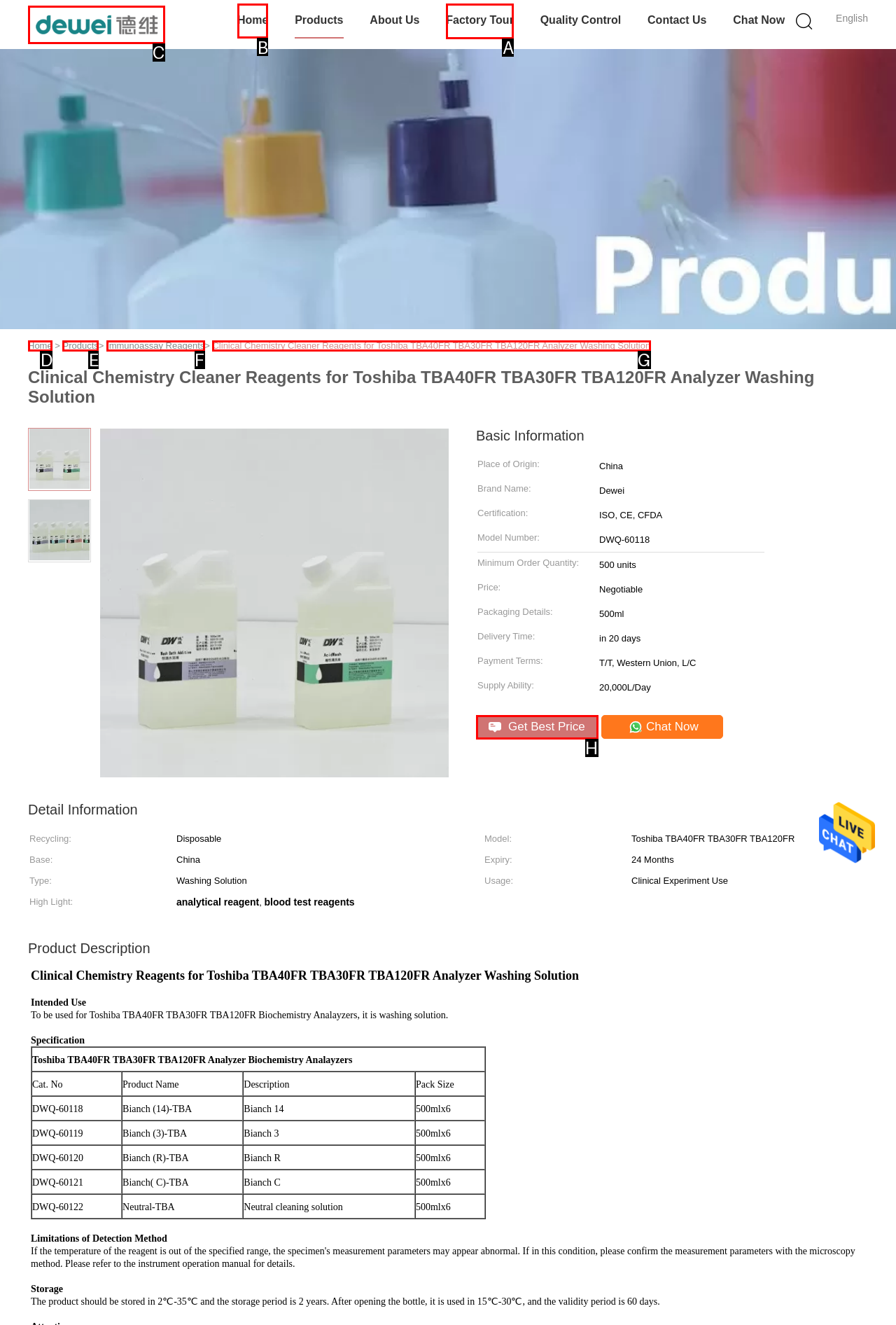Choose the HTML element to click for this instruction: Click the Home link Answer with the letter of the correct choice from the given options.

B